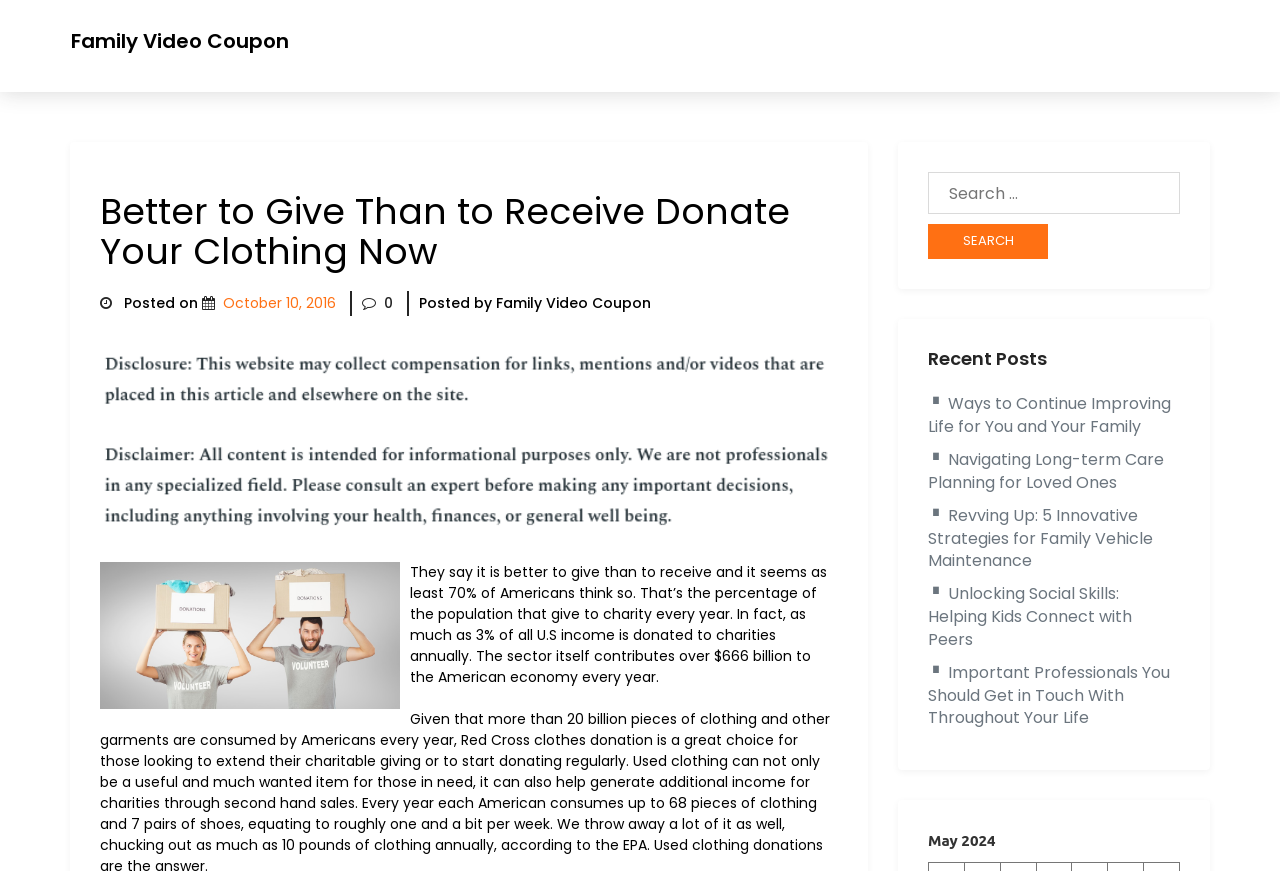What is the function of the search box?
Using the image, respond with a single word or phrase.

Search for keywords